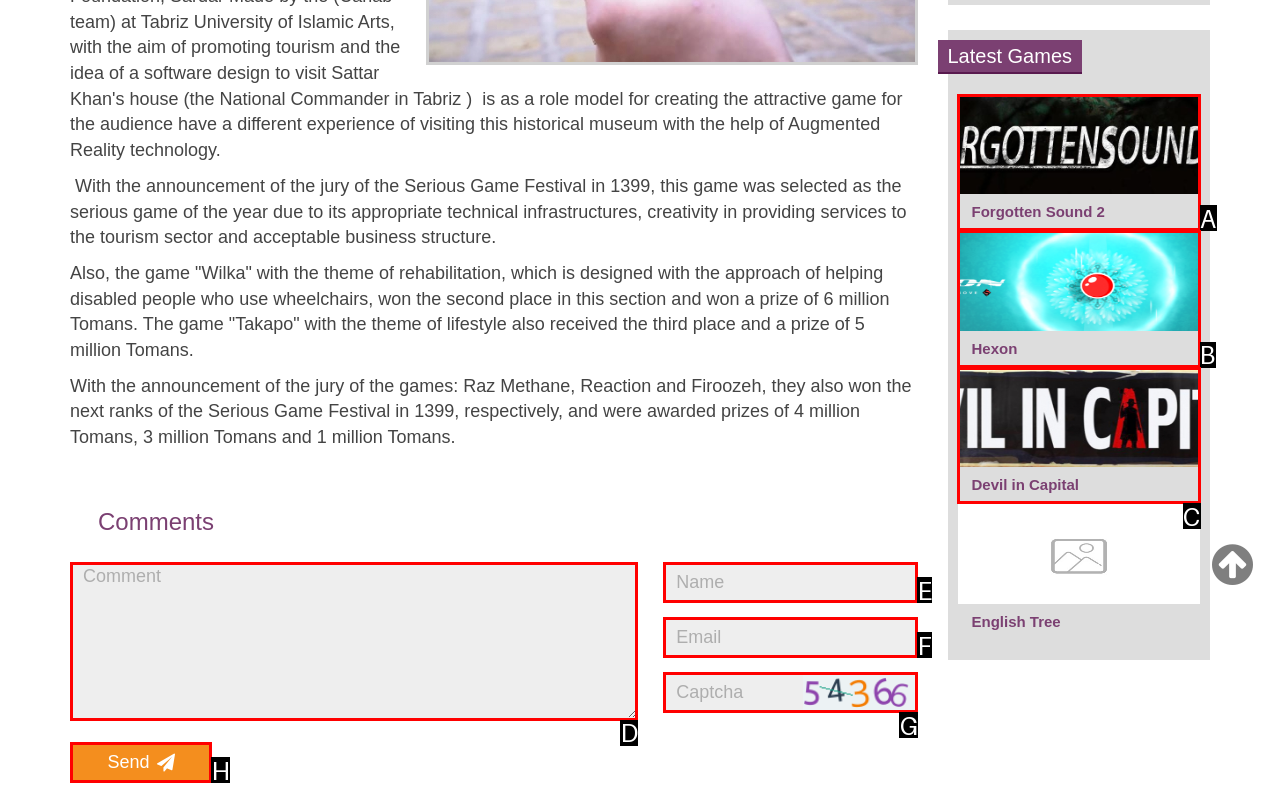Pick the option that best fits the description: Hexon. Reply with the letter of the matching option directly.

B